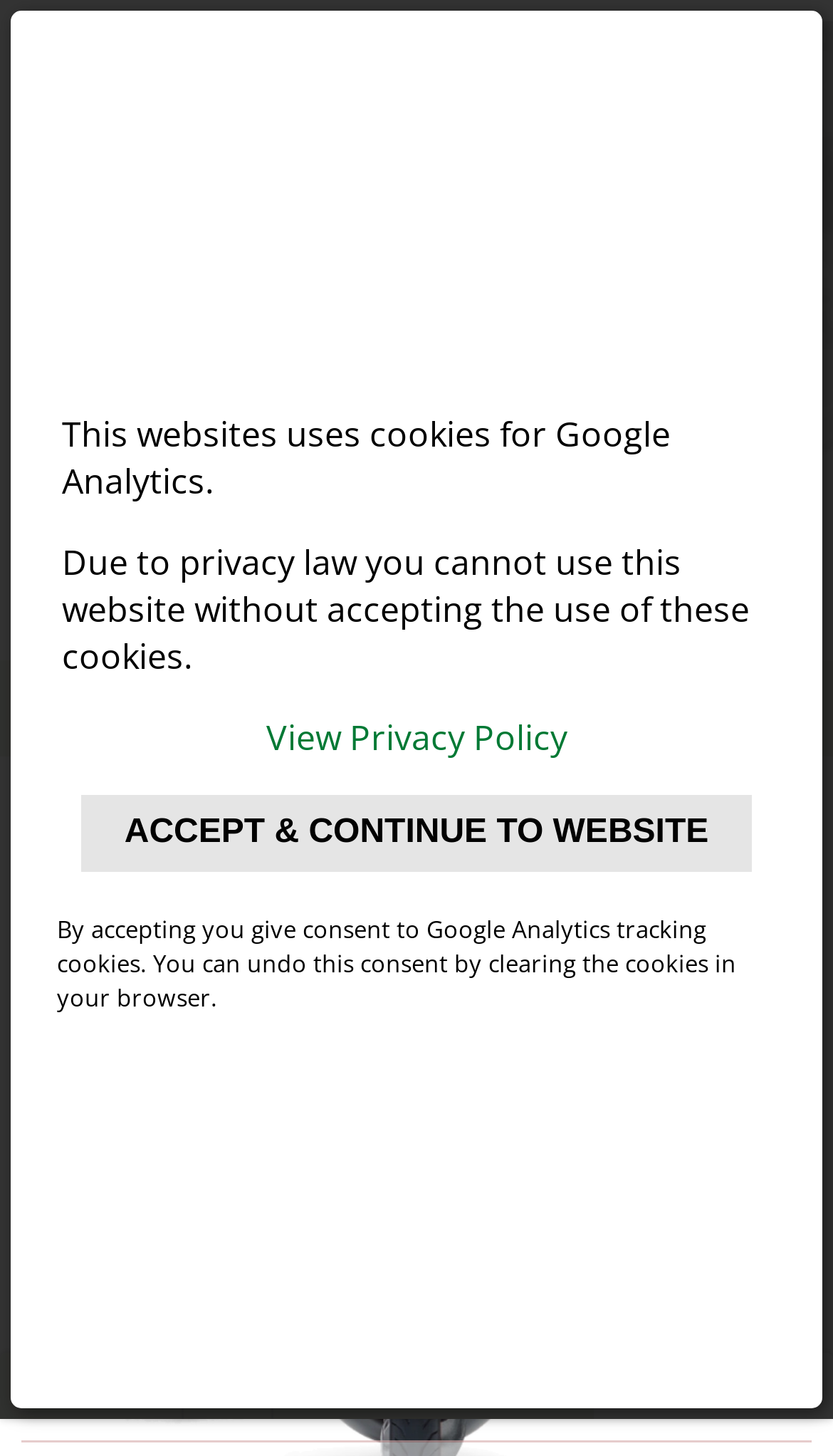Using the provided description: "🗞️ News", find the bounding box coordinates of the corresponding UI element. The output should be four float numbers between 0 and 1, in the format [left, top, right, bottom].

[0.0, 0.929, 0.218, 0.975]